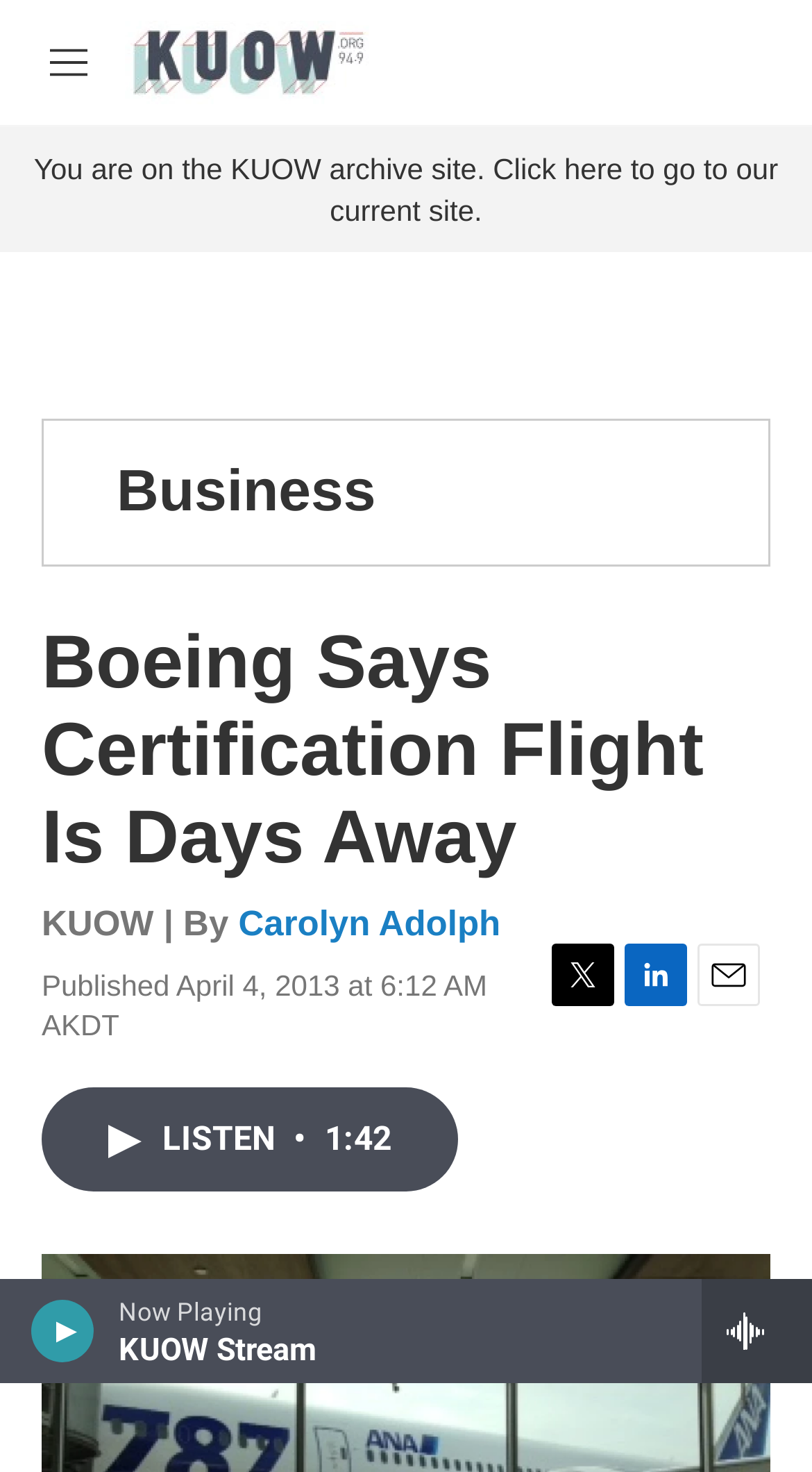Given the element description, predict the bounding box coordinates in the format (top-left x, top-left y, bottom-right x, bottom-right y). Make sure all values are between 0 and 1. Here is the element description: aria-label="home page"

[0.154, 0.014, 0.46, 0.071]